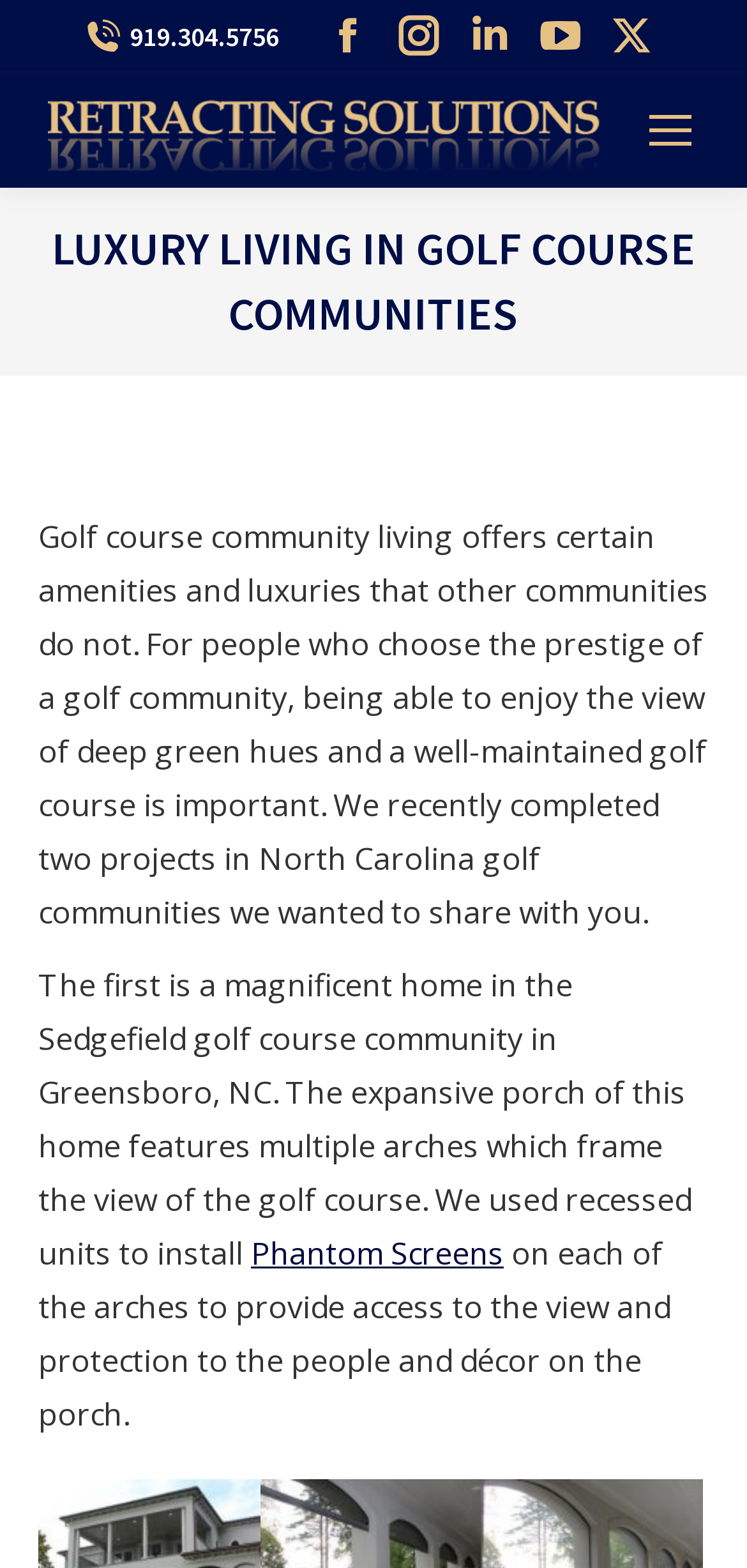Produce an elaborate caption capturing the essence of the webpage.

The webpage is about luxury living in golf course communities, specifically highlighting the amenities and luxuries offered by these communities. At the top left of the page, there is a phone number "919.304.5756" and a series of social media links, including Facebook, Instagram, LinkedIn, YouTube, and X, which are aligned horizontally. Below these links, there is a mobile menu icon and a link to "Retracting Solutions" with a corresponding image.

The main content of the page is headed by a large title "LUXURY LIVING IN GOLF COURSE COMMUNITIES" which spans almost the entire width of the page. Below the title, there is a paragraph of text that describes the benefits of living in a golf course community, including the view of the golf course and the prestige that comes with it.

Following this paragraph, there are two more paragraphs of text that describe specific projects in North Carolina golf communities. The first project is a magnificent home in the Sedgefield golf course community in Greensboro, NC, which features an expansive porch with multiple arches that frame the view of the golf course. The second project is not fully described, but it mentions the use of recessed units to install Phantom Screens on each of the arches to provide access to the view and protection to the people and décor on the porch.

At the bottom right of the page, there is a "Go to Top" link with a small image next to it. Overall, the page has a clean and organized layout, with a focus on showcasing the luxury and amenities of golf course communities.